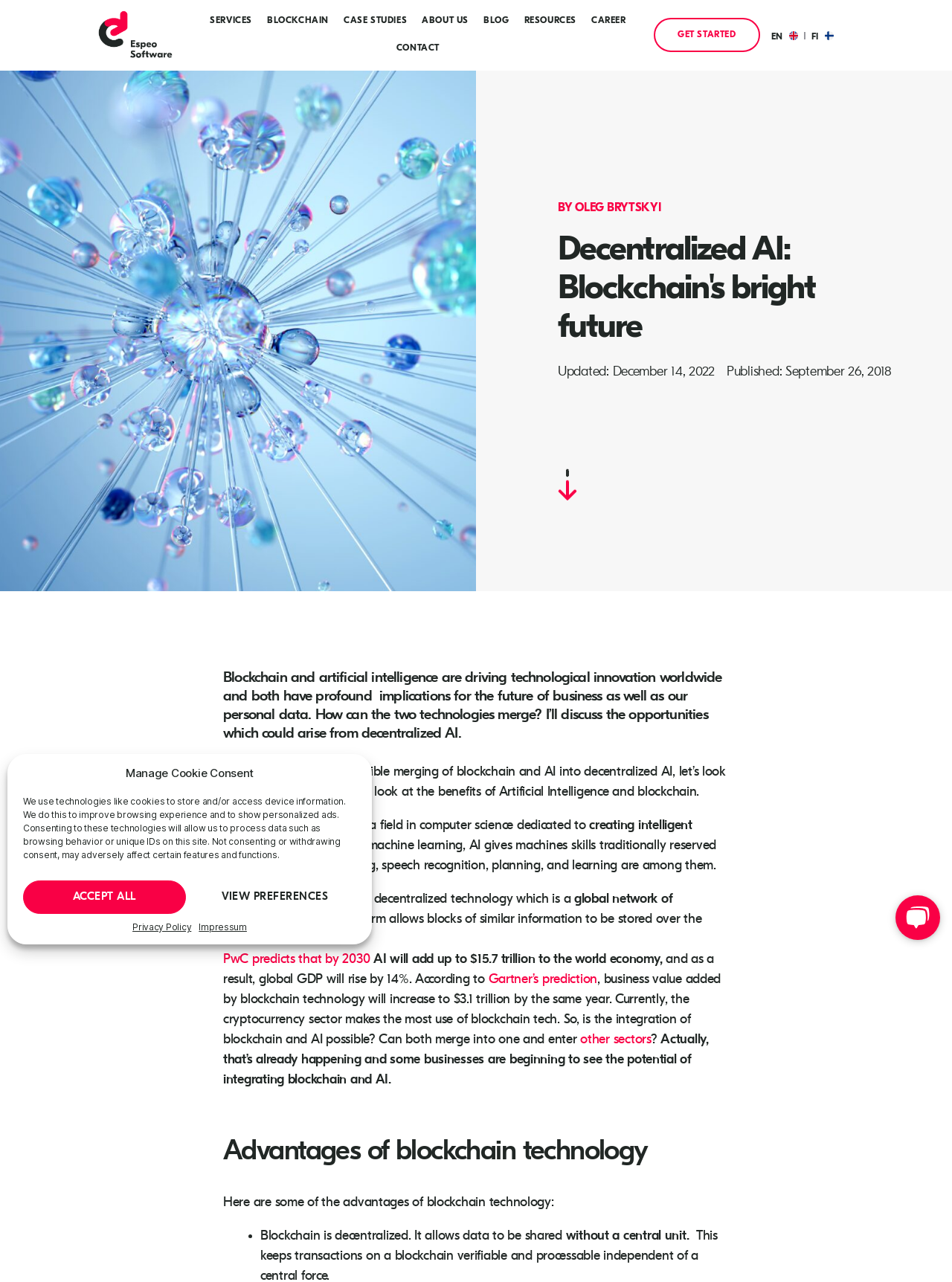What is the predicted value of AI to the world economy by 2030?
Kindly answer the question with as much detail as you can.

According to the article, PwC predicts that by 2030, AI will add up to $15.7 trillion to the world economy, which will result in a 14% increase in global GDP.